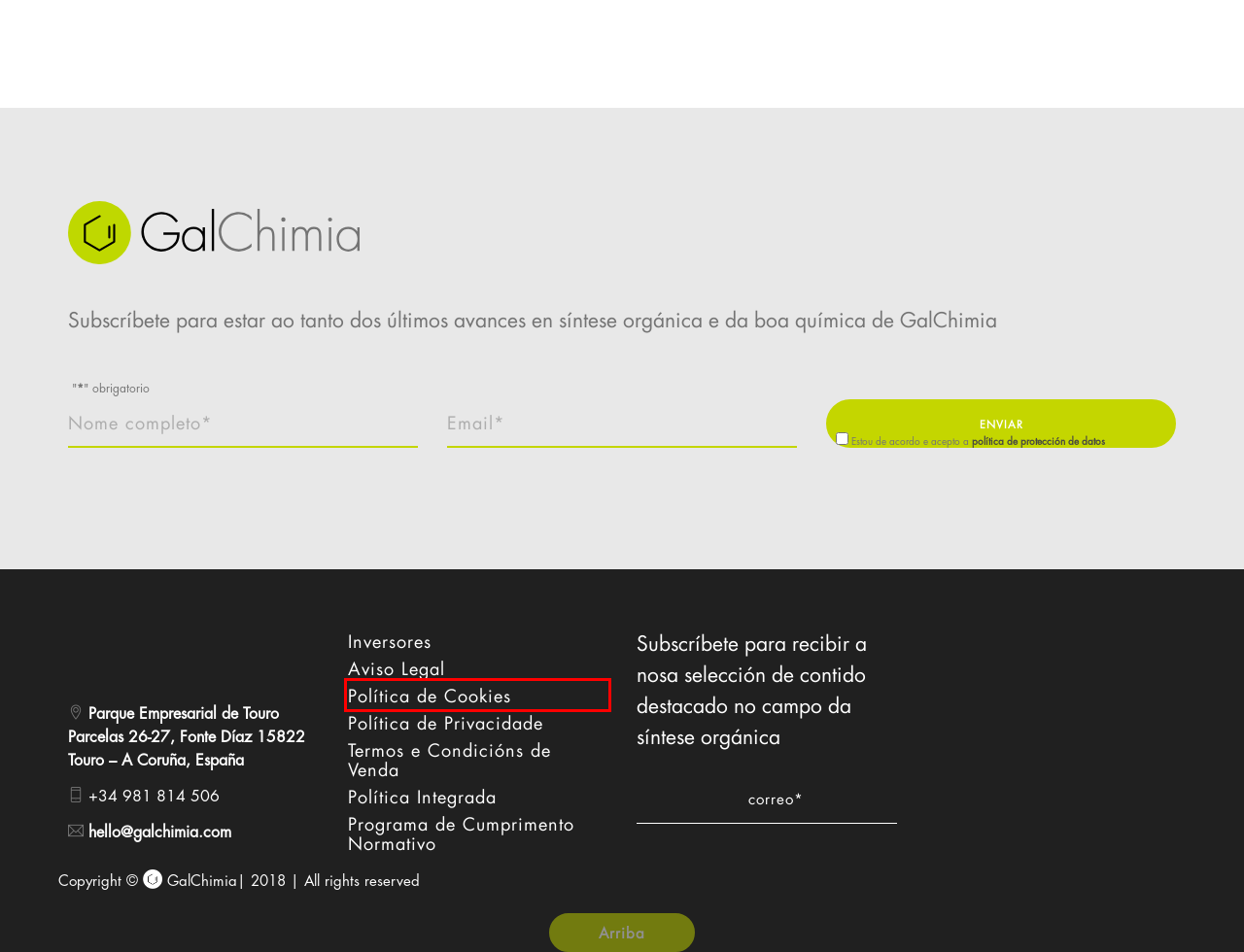Analyze the screenshot of a webpage that features a red rectangle bounding box. Pick the webpage description that best matches the new webpage you would see after clicking on the element within the red bounding box. Here are the candidates:
A. Programa de Cumprimento Normativo - GalChimia
B. Por que GalChimia - GalChimia
C. Política de privacidade - GalChimia
D. Termos e condicións de venda - GalChimia
E. Política Integrada - GalChimia
F. Chemical Catalog Galchimia
G. Política de cookies - GalChimia
H. Aviso legal - GalChimia

G